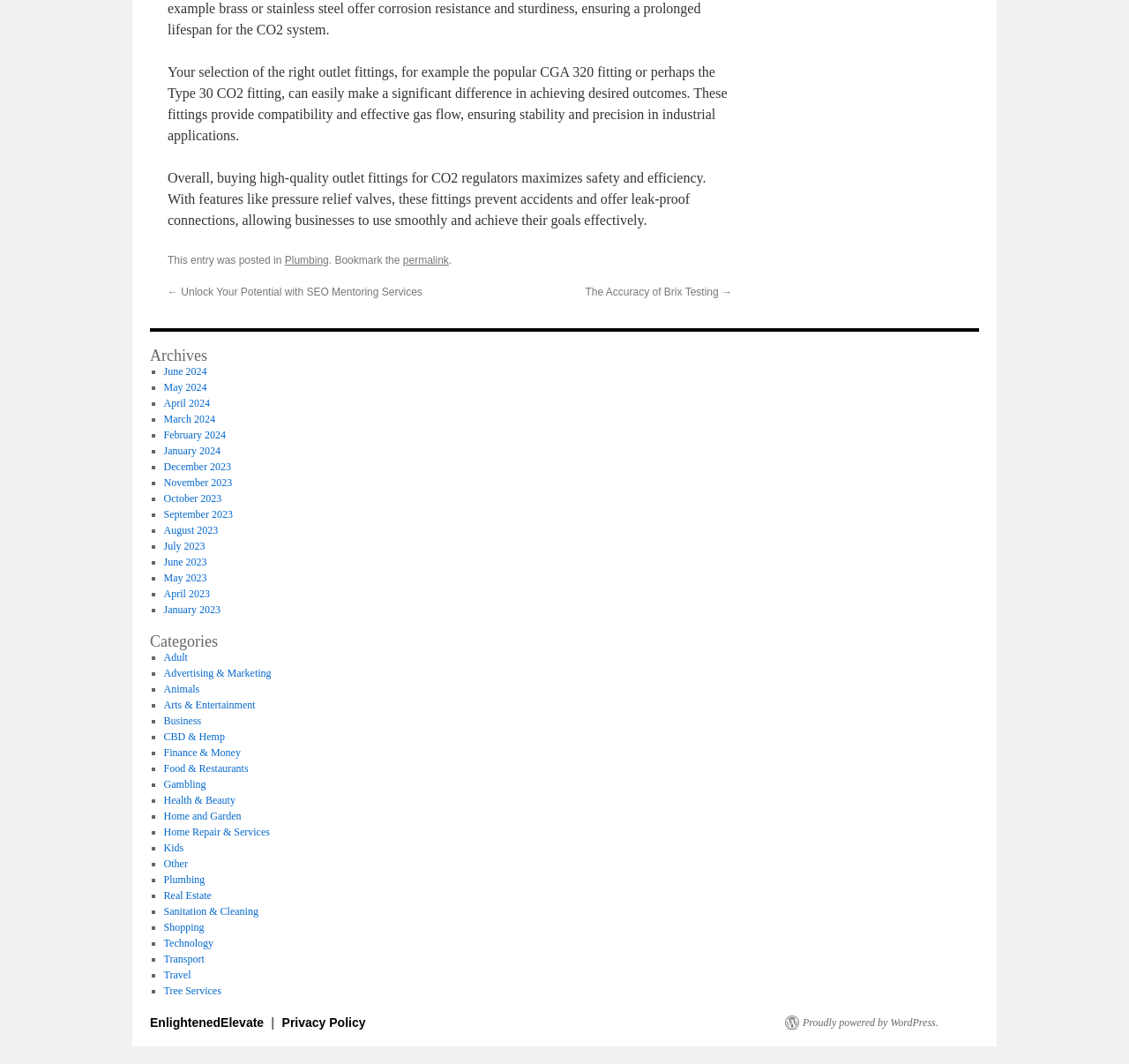Provide the bounding box coordinates of the HTML element this sentence describes: "Business". The bounding box coordinates consist of four float numbers between 0 and 1, i.e., [left, top, right, bottom].

[0.145, 0.672, 0.178, 0.683]